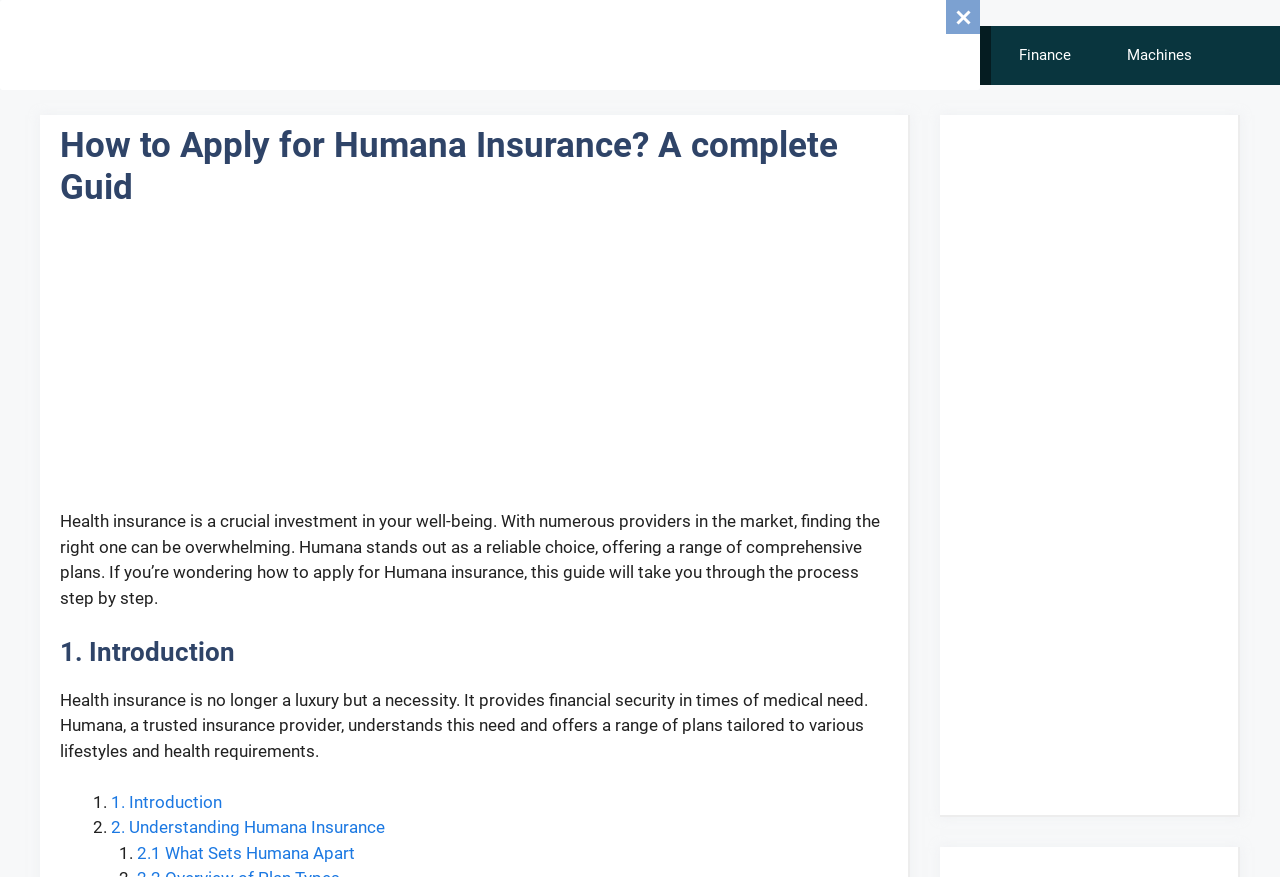Find and indicate the bounding box coordinates of the region you should select to follow the given instruction: "Read the article about McDonald’s introducing CosMc’s".

None